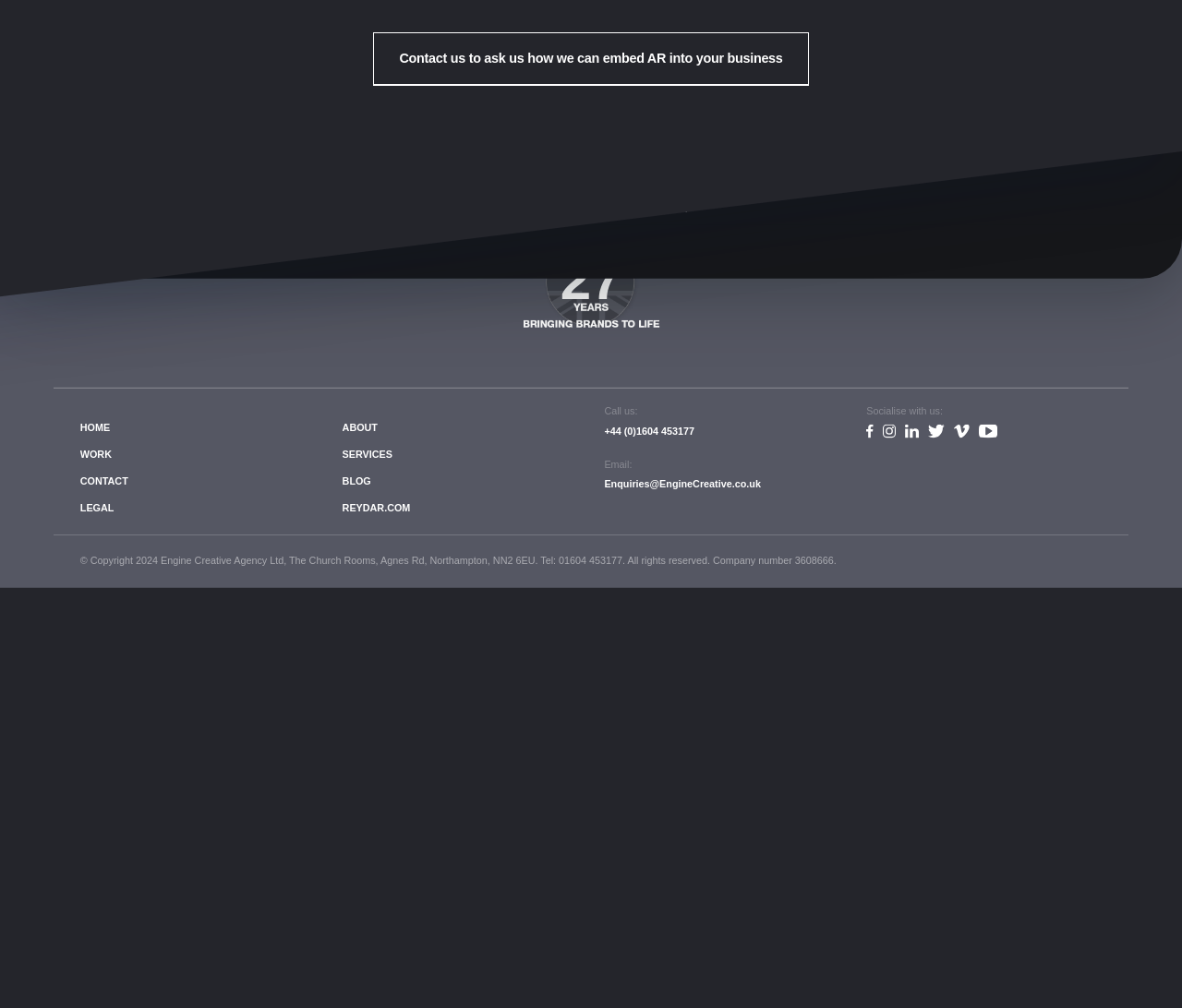Specify the bounding box coordinates of the region I need to click to perform the following instruction: "Contact us to ask about AR integration". The coordinates must be four float numbers in the range of 0 to 1, i.e., [left, top, right, bottom].

[0.315, 0.032, 0.685, 0.084]